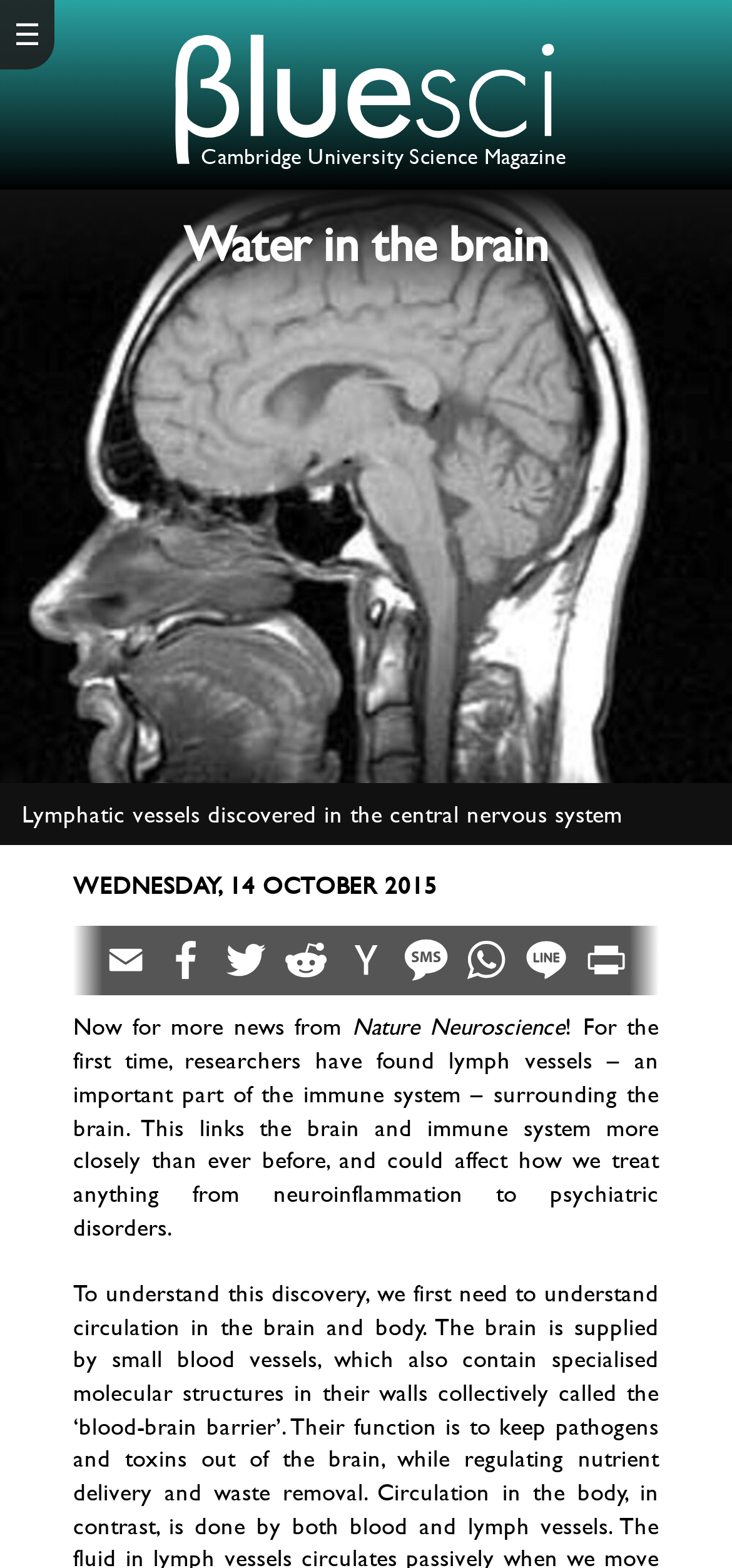Determine the bounding box coordinates for the UI element matching this description: "Cambridge University Science Magazine".

[0.218, 0.012, 0.782, 0.121]